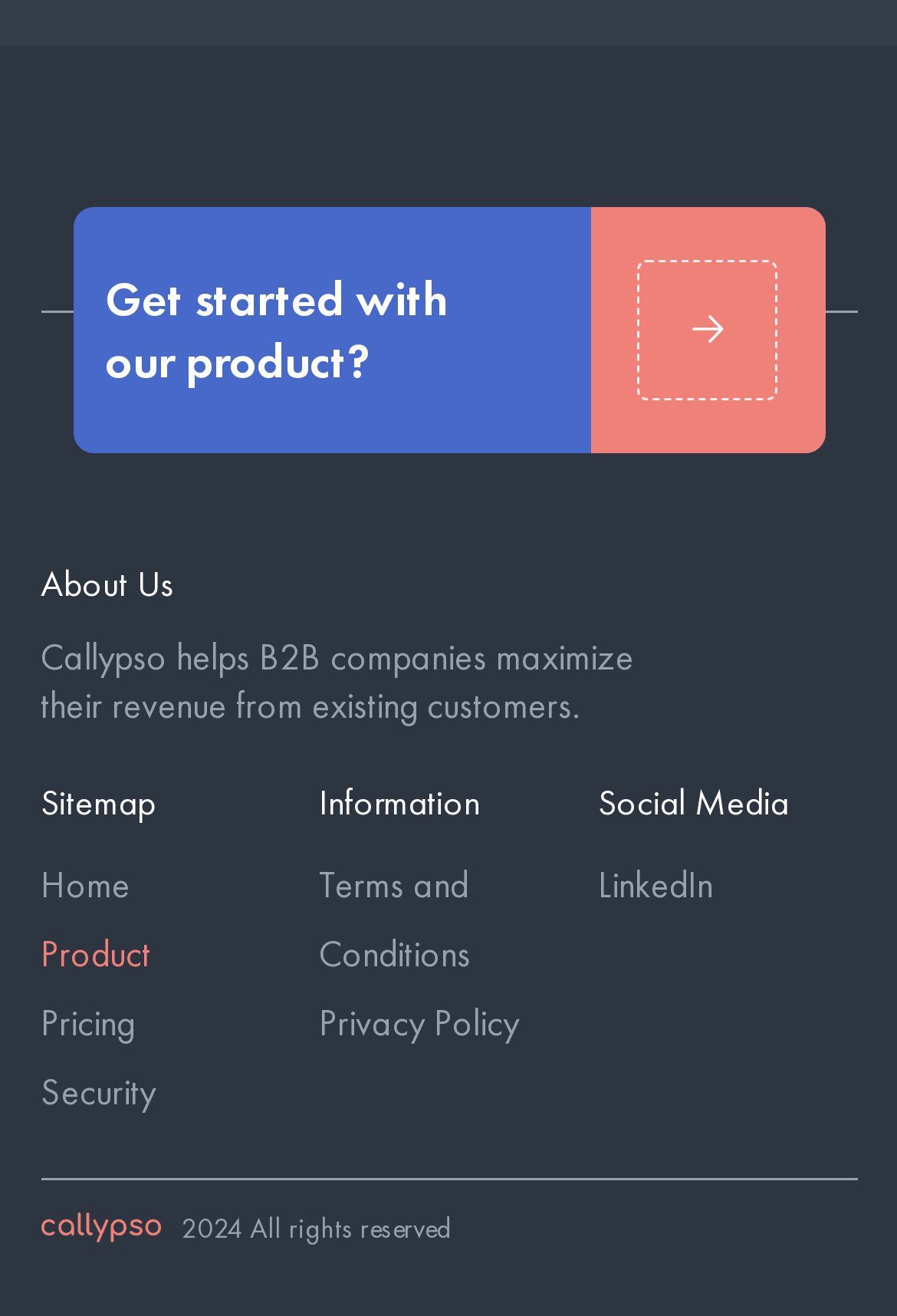Using the format (top-left x, top-left y, bottom-right x, bottom-right y), and given the element description, identify the bounding box coordinates within the screenshot: Carolyn Sedgwick Watson

None